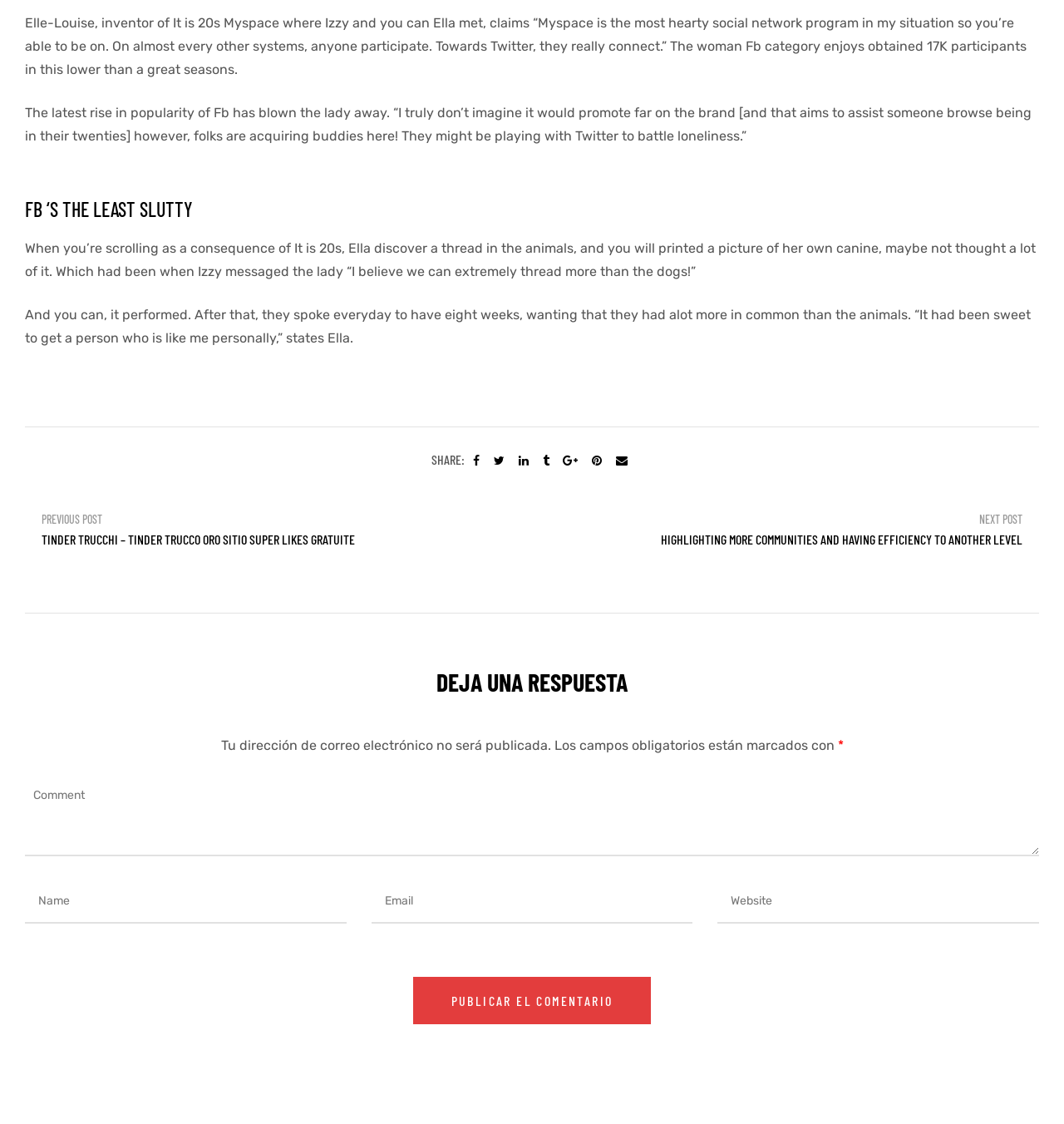Respond with a single word or phrase:
What is the purpose of the textboxes?

To leave a comment